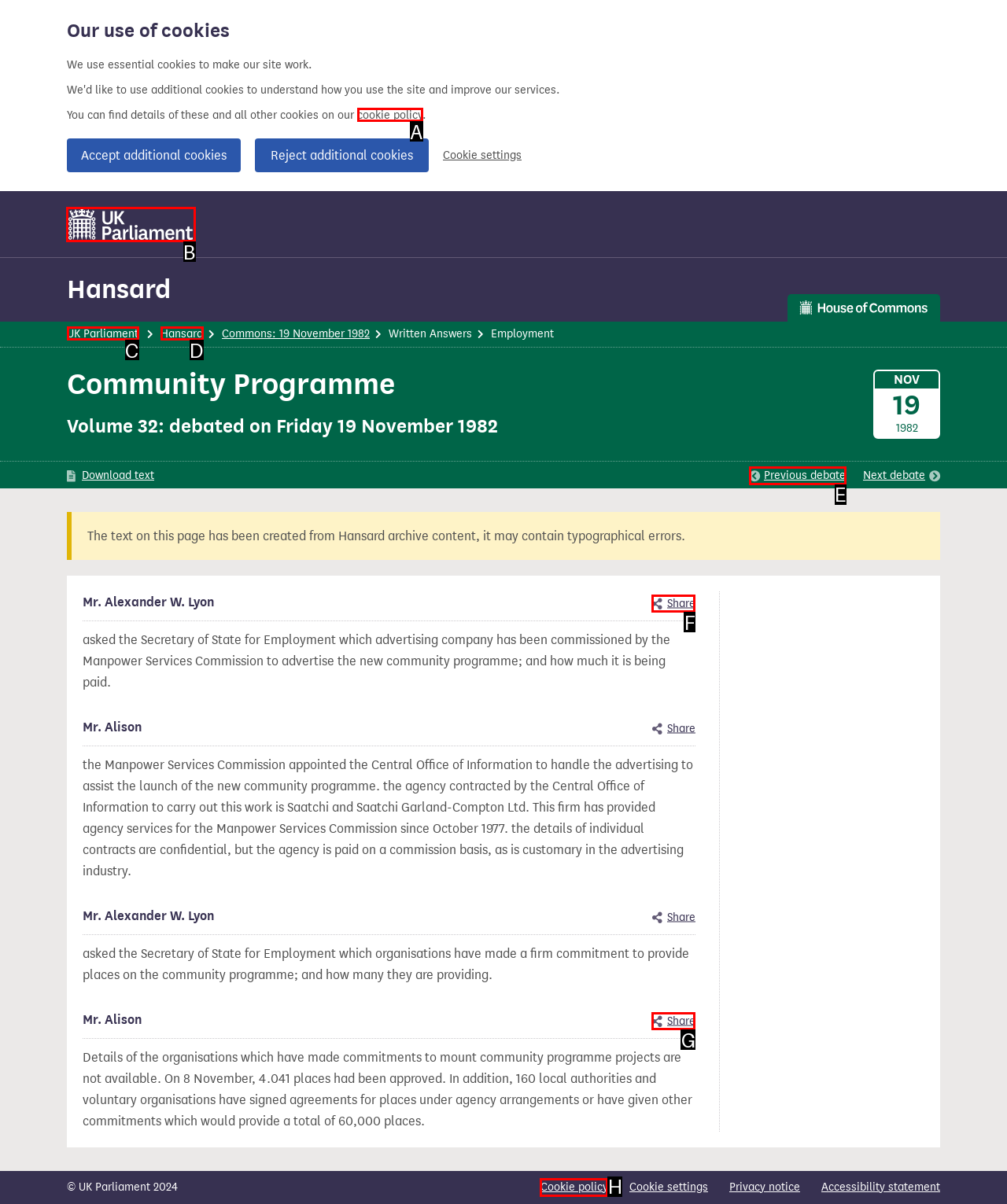For the task "Go to home page", which option's letter should you click? Answer with the letter only.

None